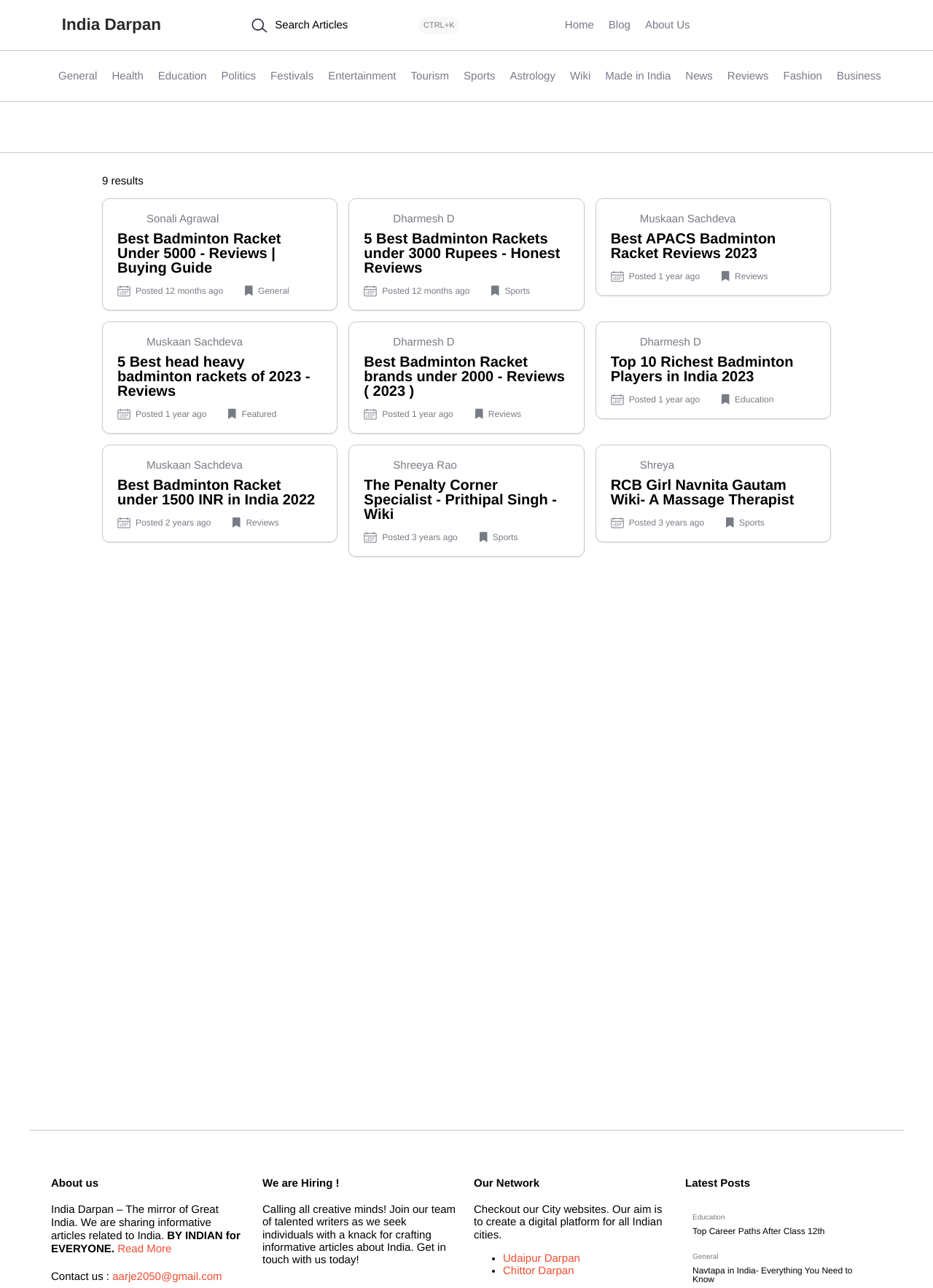Please examine the image and answer the question with a detailed explanation:
What is the name of the website?

The name of the website is 'India Darpan' which is mentioned in the heading at the top of the webpage.